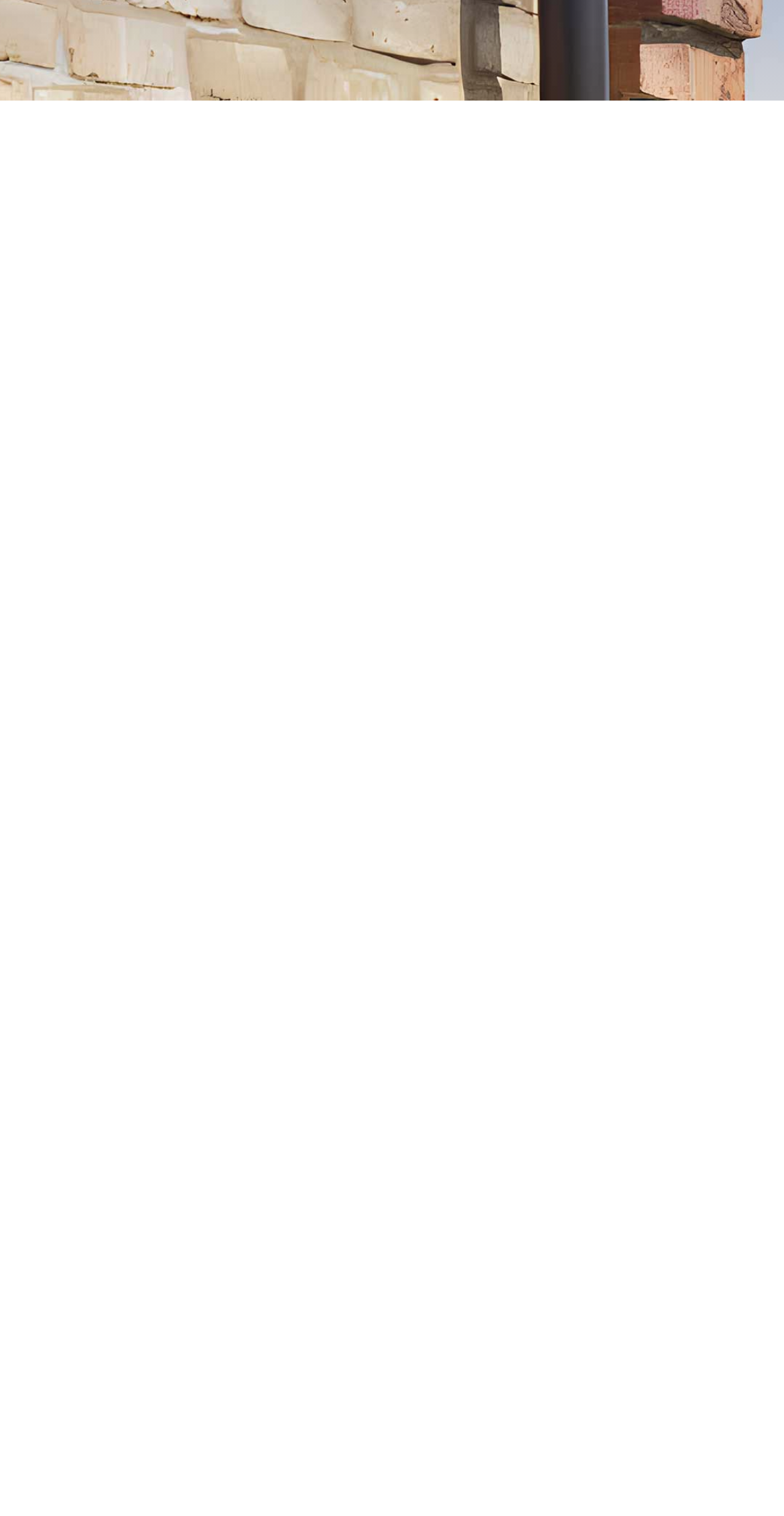Using the provided element description "alt="BD Plastics Ltd Kayflow" title="kayflow-logo"", determine the bounding box coordinates of the UI element.

[0.526, 0.662, 0.724, 0.689]